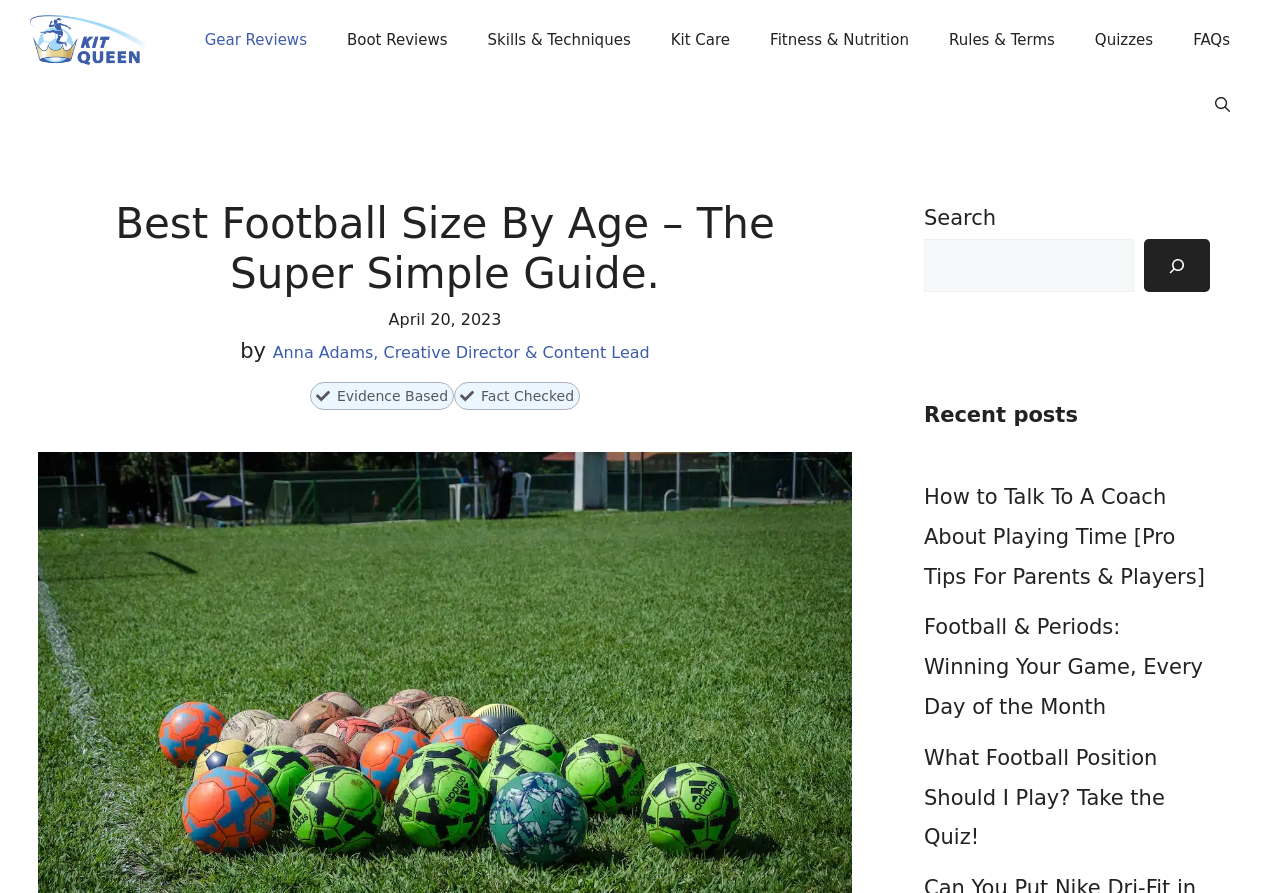Locate the bounding box coordinates of the element that needs to be clicked to carry out the instruction: "Read the article about talking to a coach about playing time". The coordinates should be given as four float numbers ranging from 0 to 1, i.e., [left, top, right, bottom].

[0.722, 0.543, 0.941, 0.66]